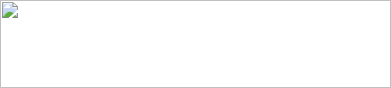Provide a one-word or one-phrase answer to the question:
What type of institutions can benefit from the TINMatch ToolKit?

financial institutions